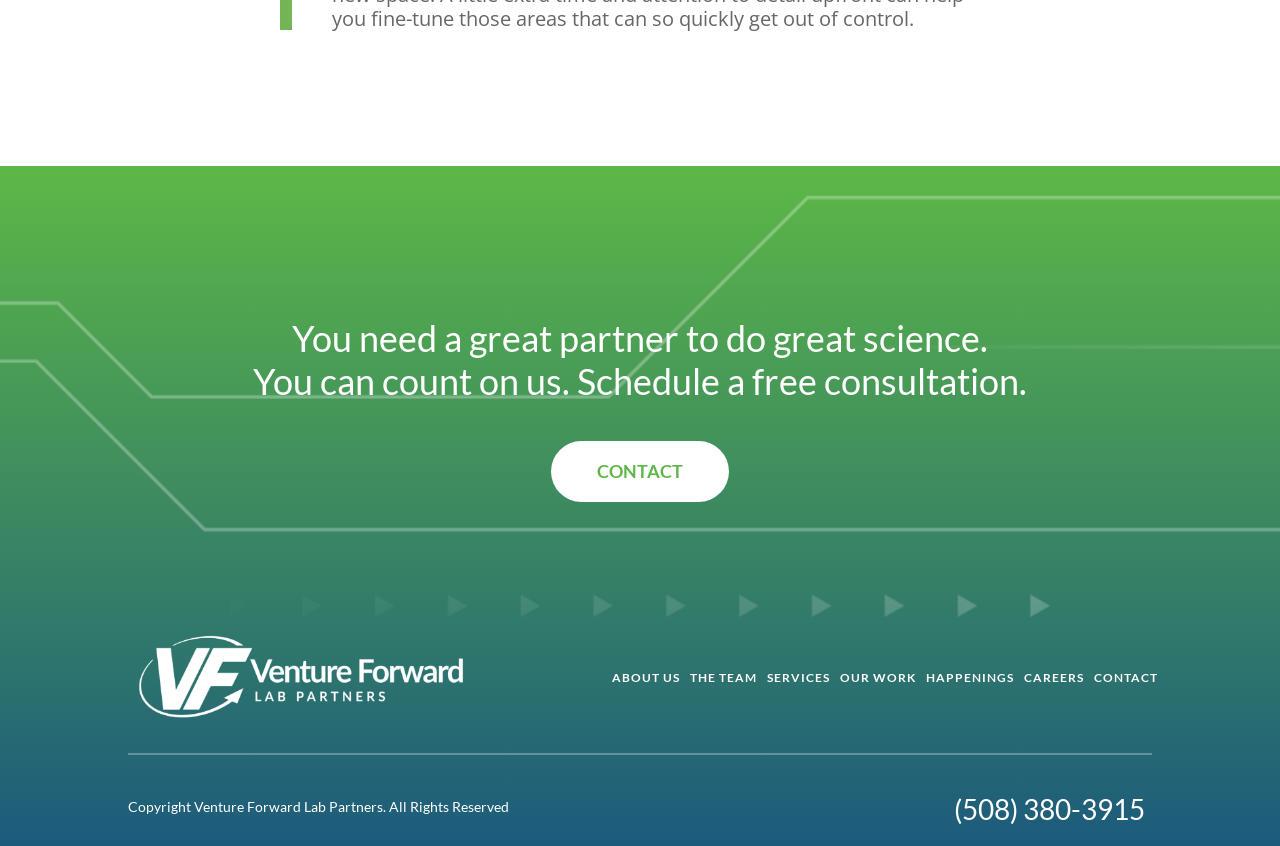What is the phone number?
Based on the visual information, provide a detailed and comprehensive answer.

The phone number is located at the bottom of the webpage, inside a heading element, which suggests its importance. The text '(508) 380-3915' is the phone number, which can be used to contact the company.